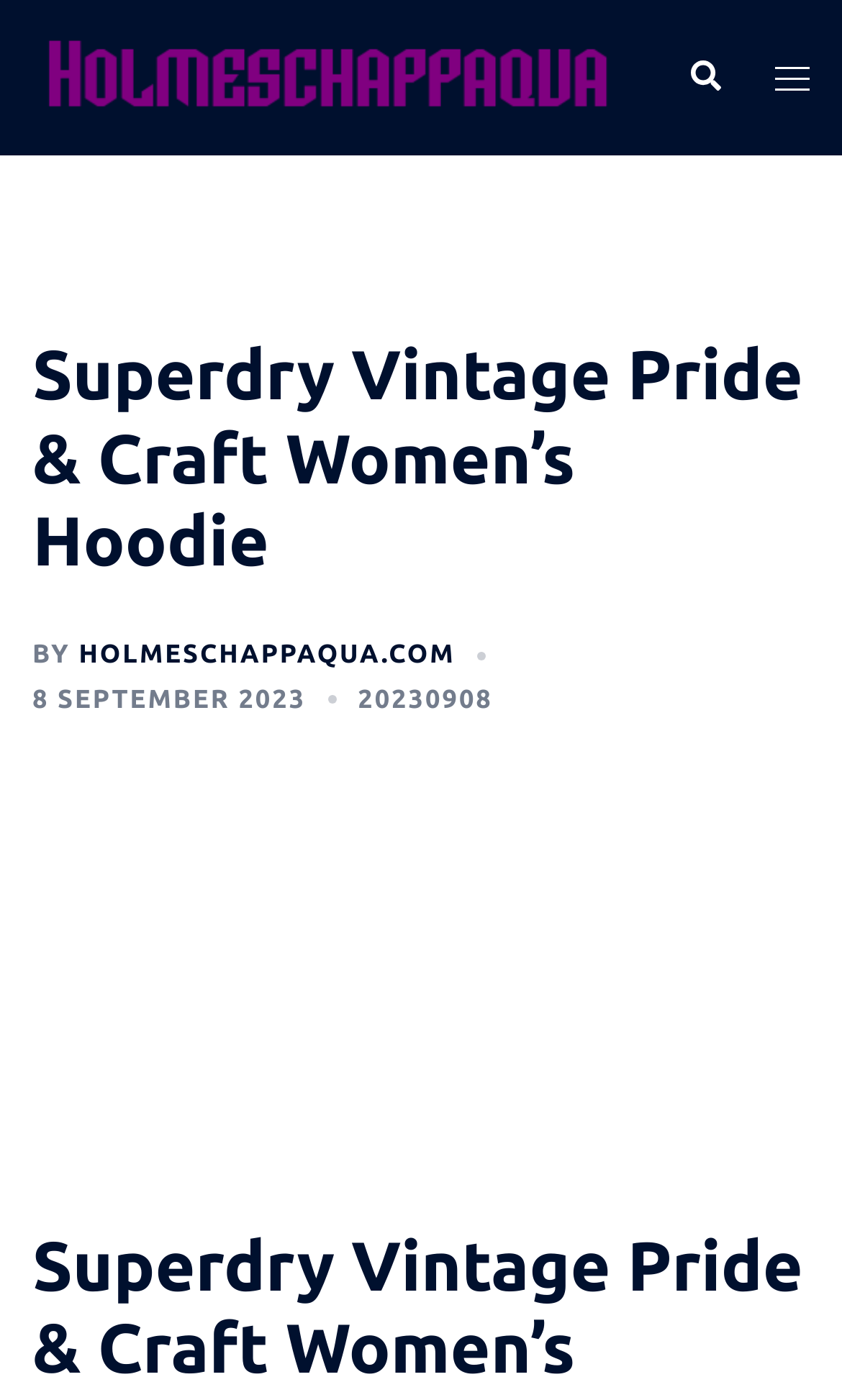Give a concise answer using one word or a phrase to the following question:
Is there a search function on the webpage?

Yes